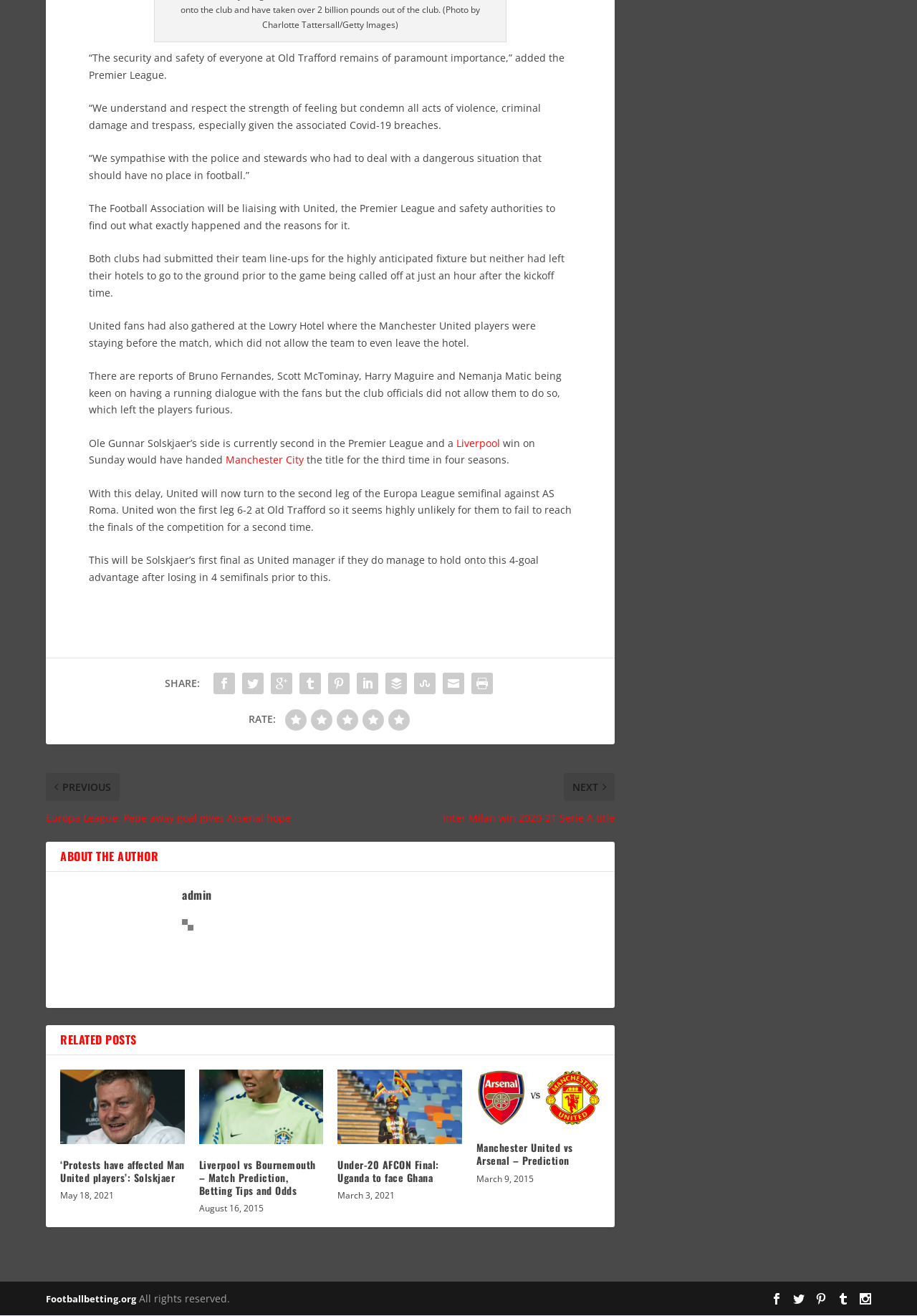Use one word or a short phrase to answer the question provided: 
What is the topic of the article?

Football